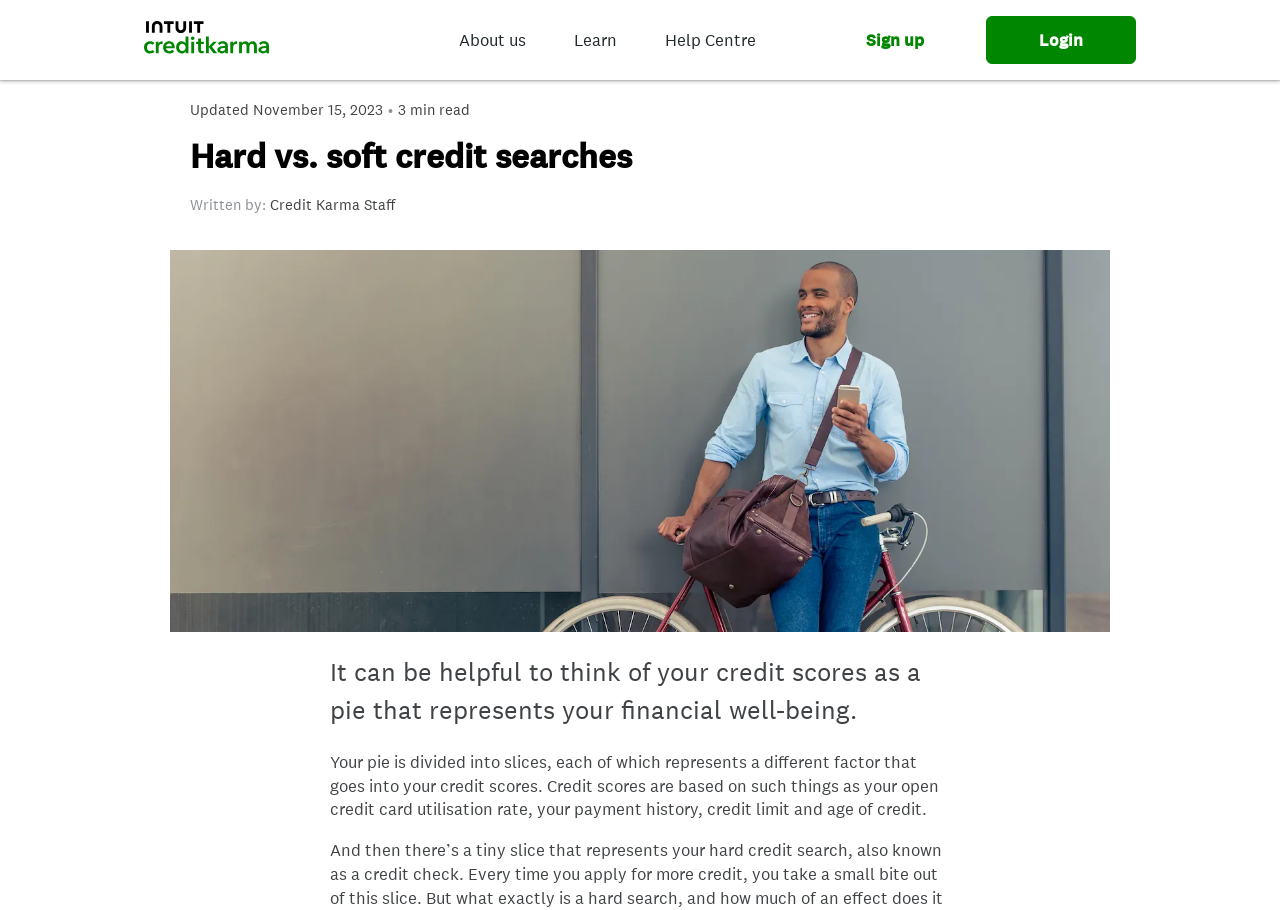What is the author of the article?
Using the image, provide a concise answer in one word or a short phrase.

Credit Karma Staff